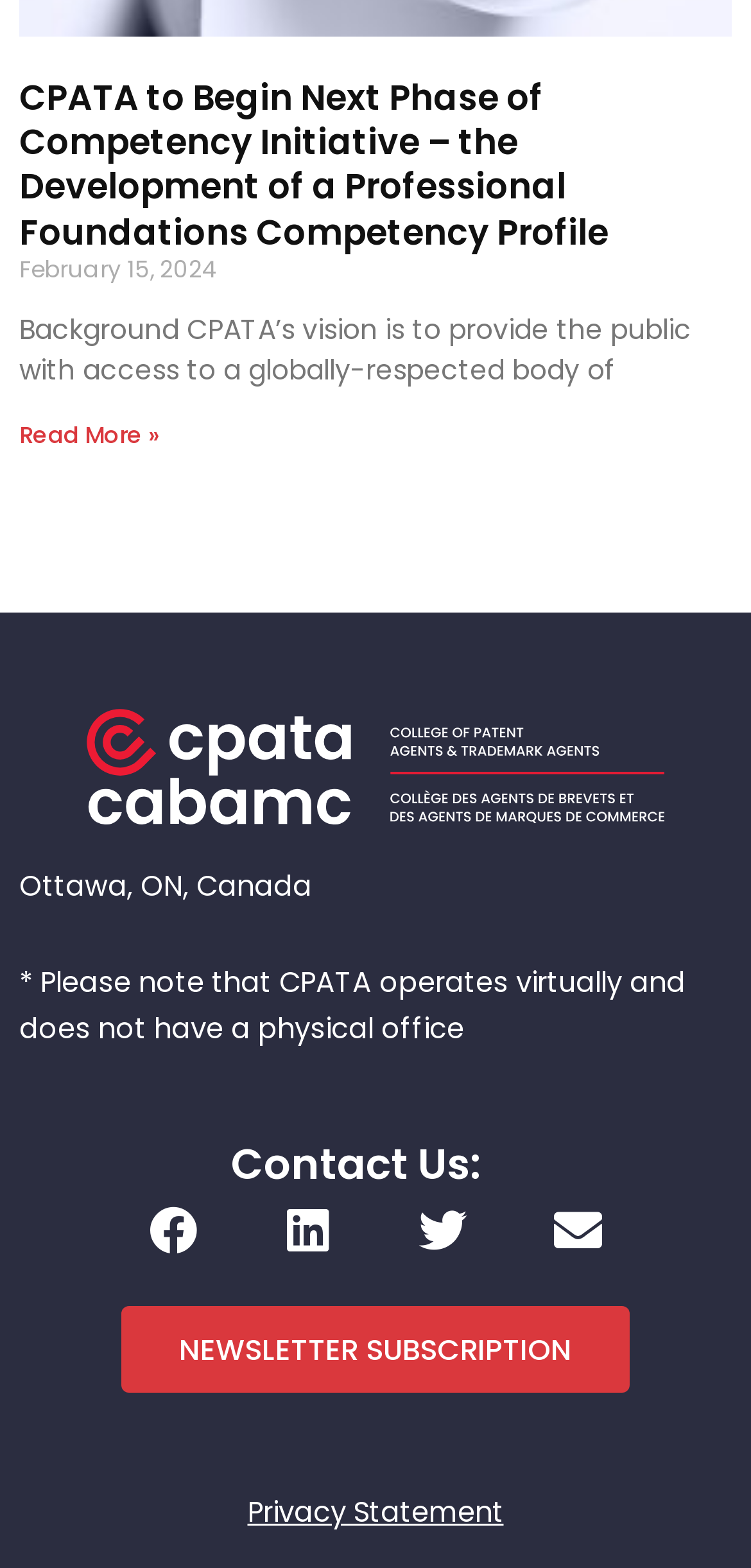Please provide a comprehensive response to the question below by analyzing the image: 
What is the purpose of the 'NEWSLETTER SUBSCRIPTION' link?

The purpose of the 'NEWSLETTER SUBSCRIPTION' link can be inferred from its text, which suggests that it is used to subscribe to the newsletter.